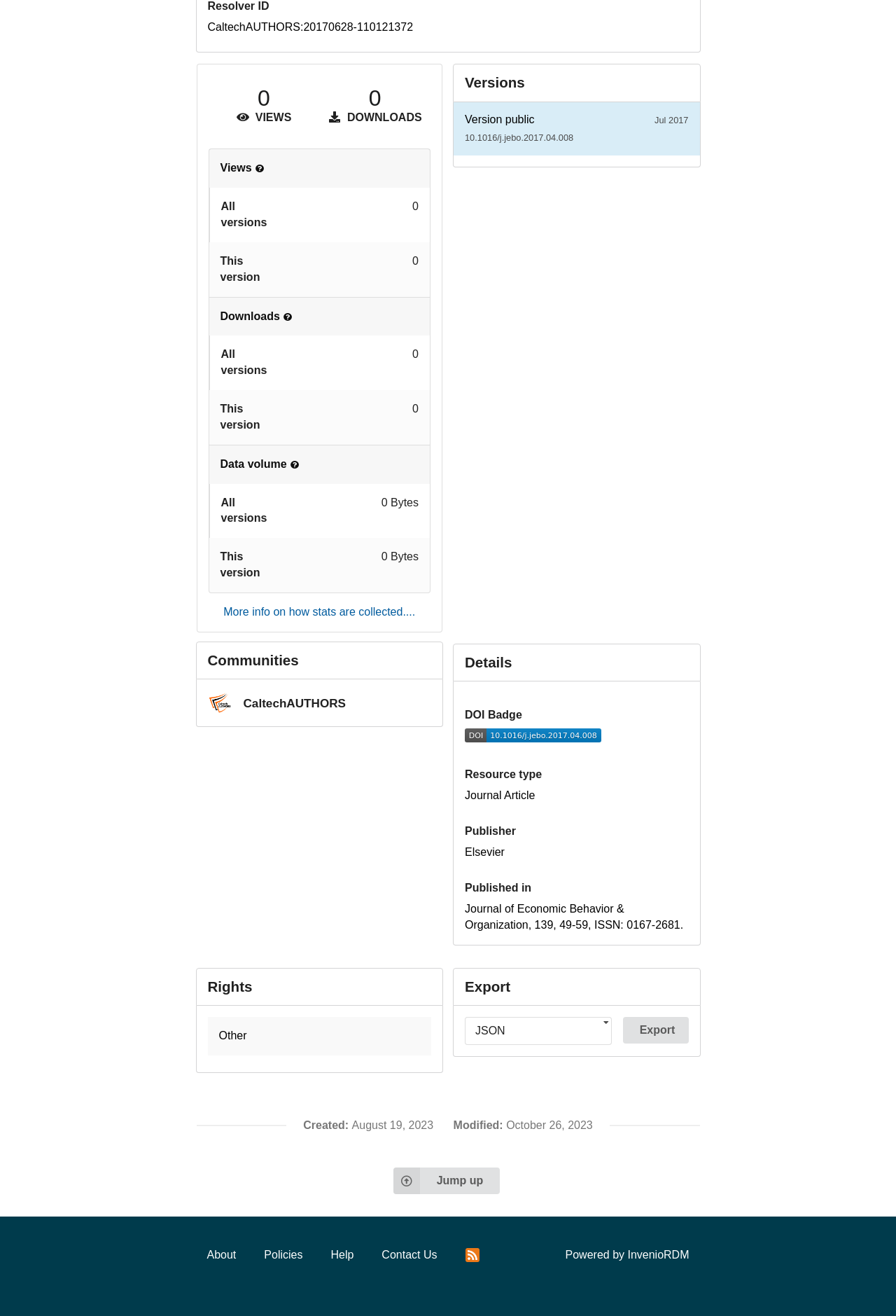What is the date of the last modification?
Kindly offer a comprehensive and detailed response to the question.

The modification date is located at the bottom of the webpage, in the 'Upload information' section, and it shows the date when the record was last modified.